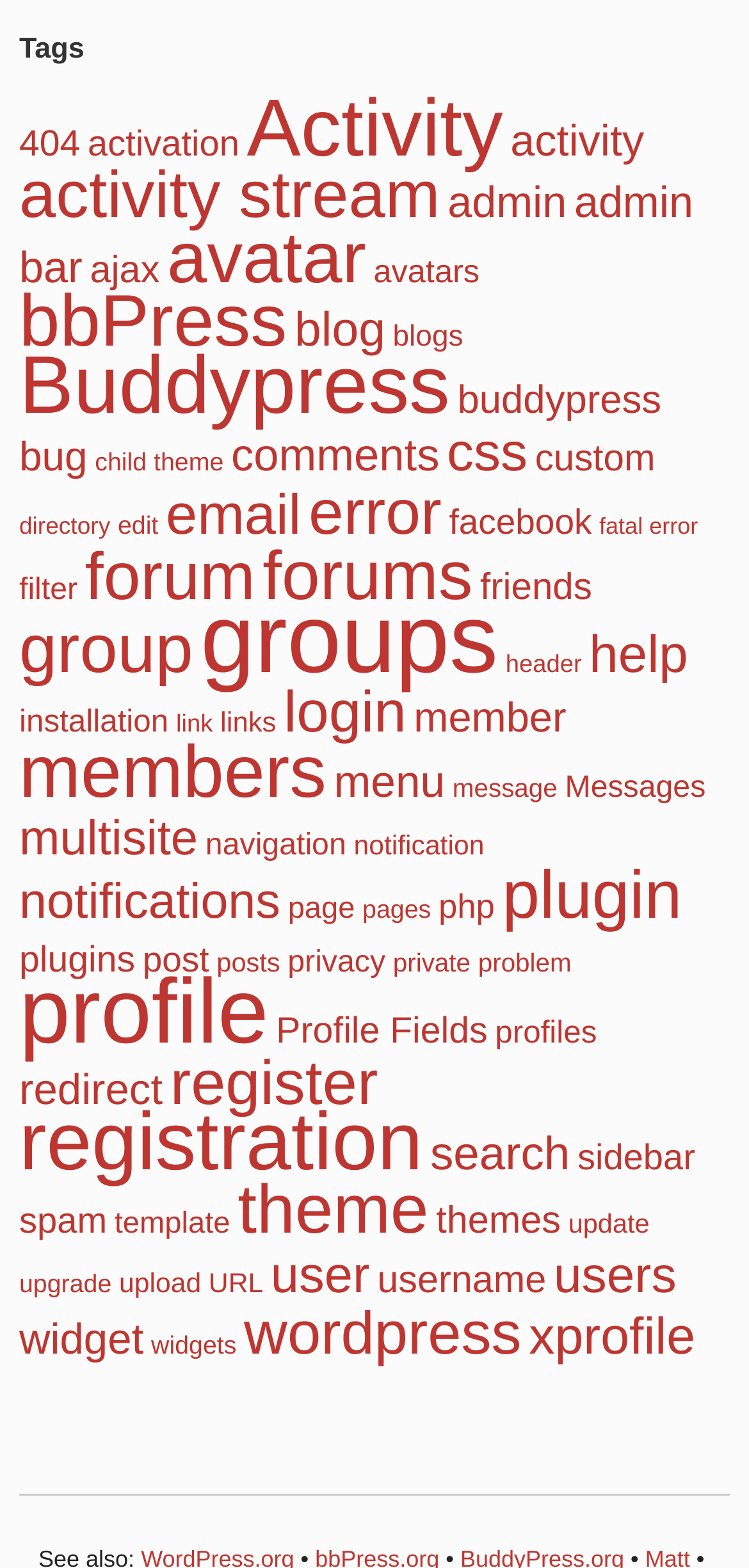Specify the bounding box coordinates of the area that needs to be clicked to achieve the following instruction: "check 'comments'".

[0.309, 0.274, 0.587, 0.306]